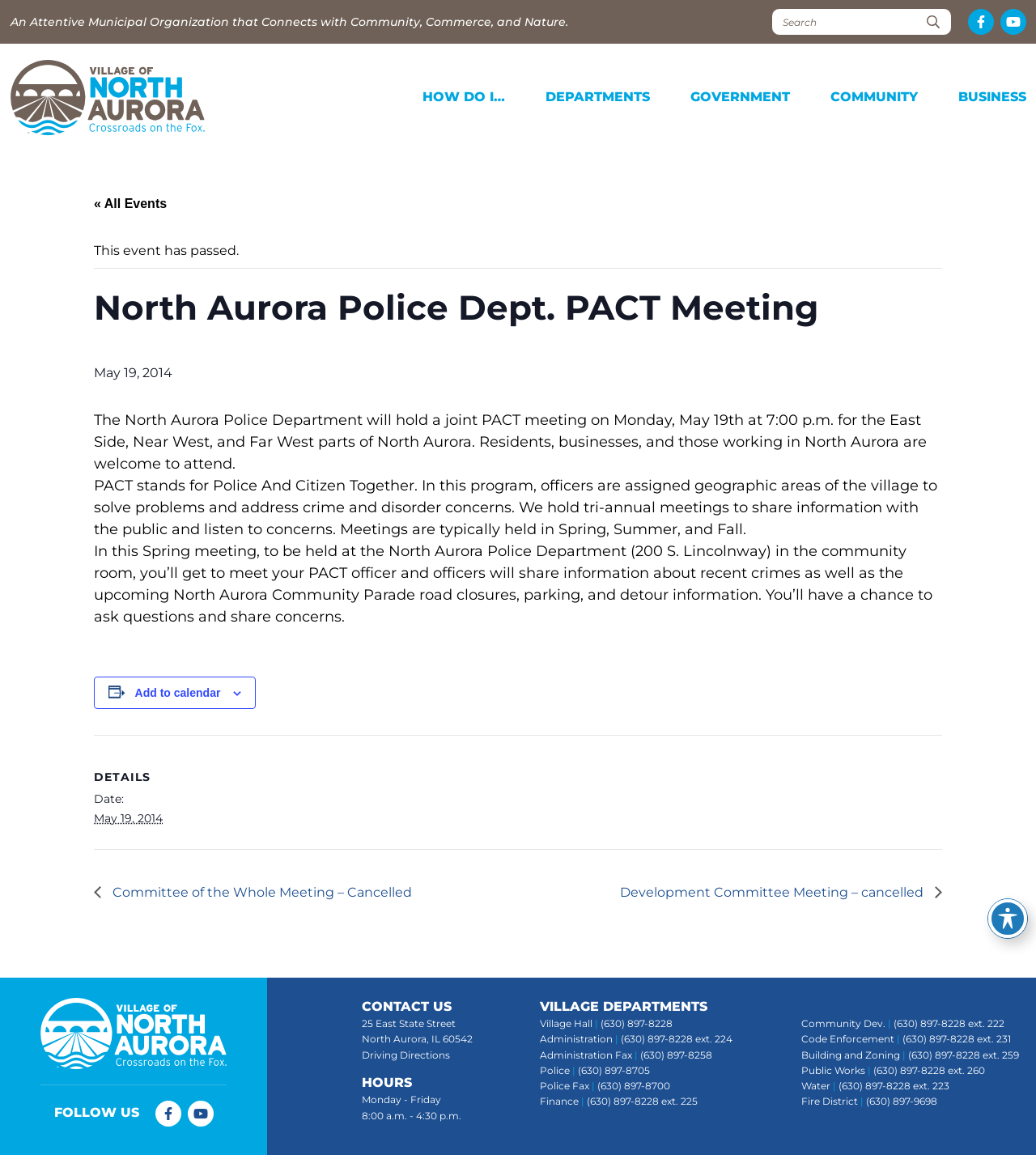Generate the title text from the webpage.

North Aurora Police Dept. PACT Meeting